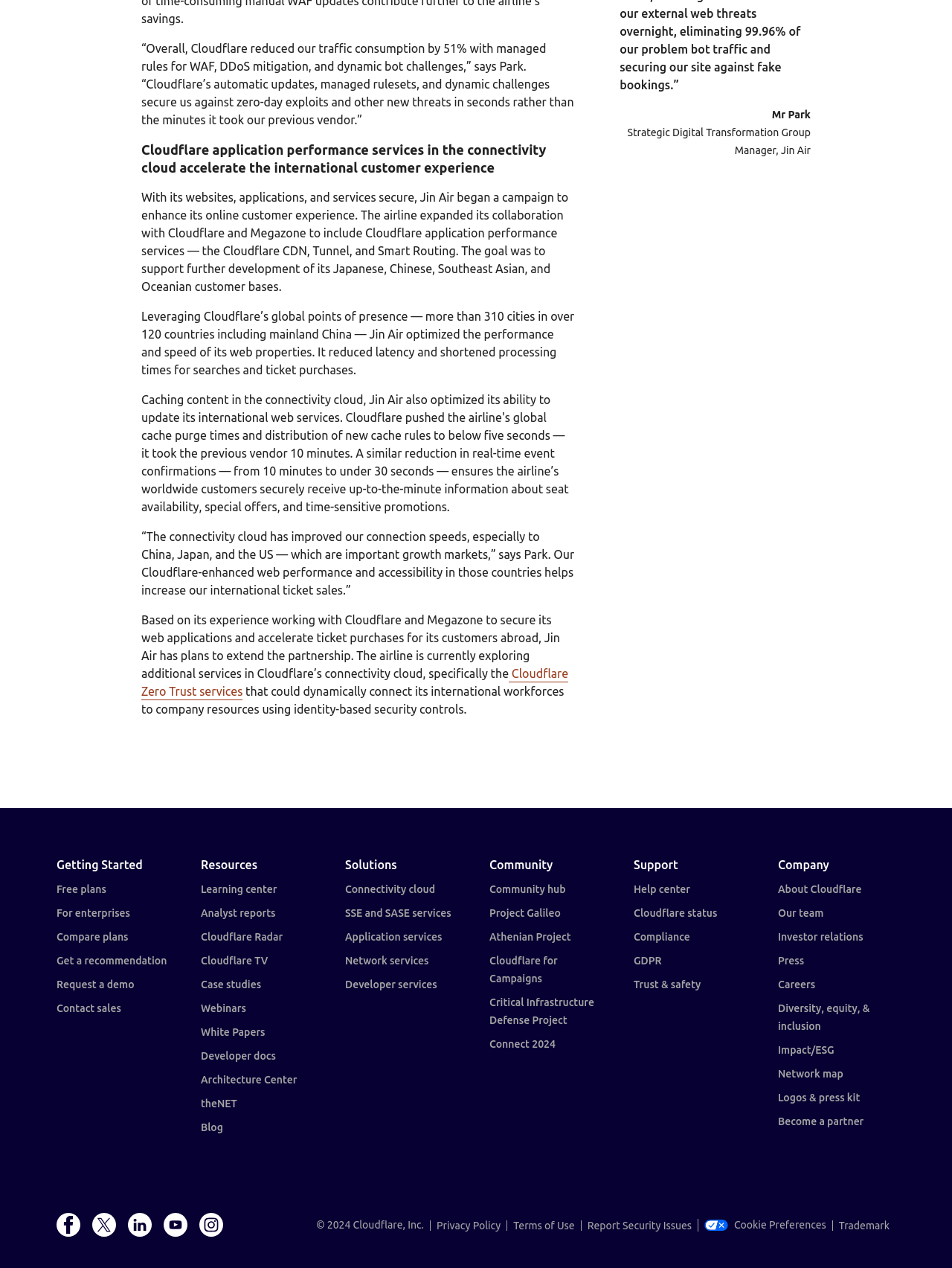Please provide a comprehensive answer to the question based on the screenshot: What is the name of the manager quoted in the case study?

The webpage quotes Mr. Park, the Strategic Digital Transformation Group Manager at Jin Air, who shares his experience working with Cloudflare and Megazone to secure Jin Air's web applications and accelerate ticket purchases for its customers abroad.